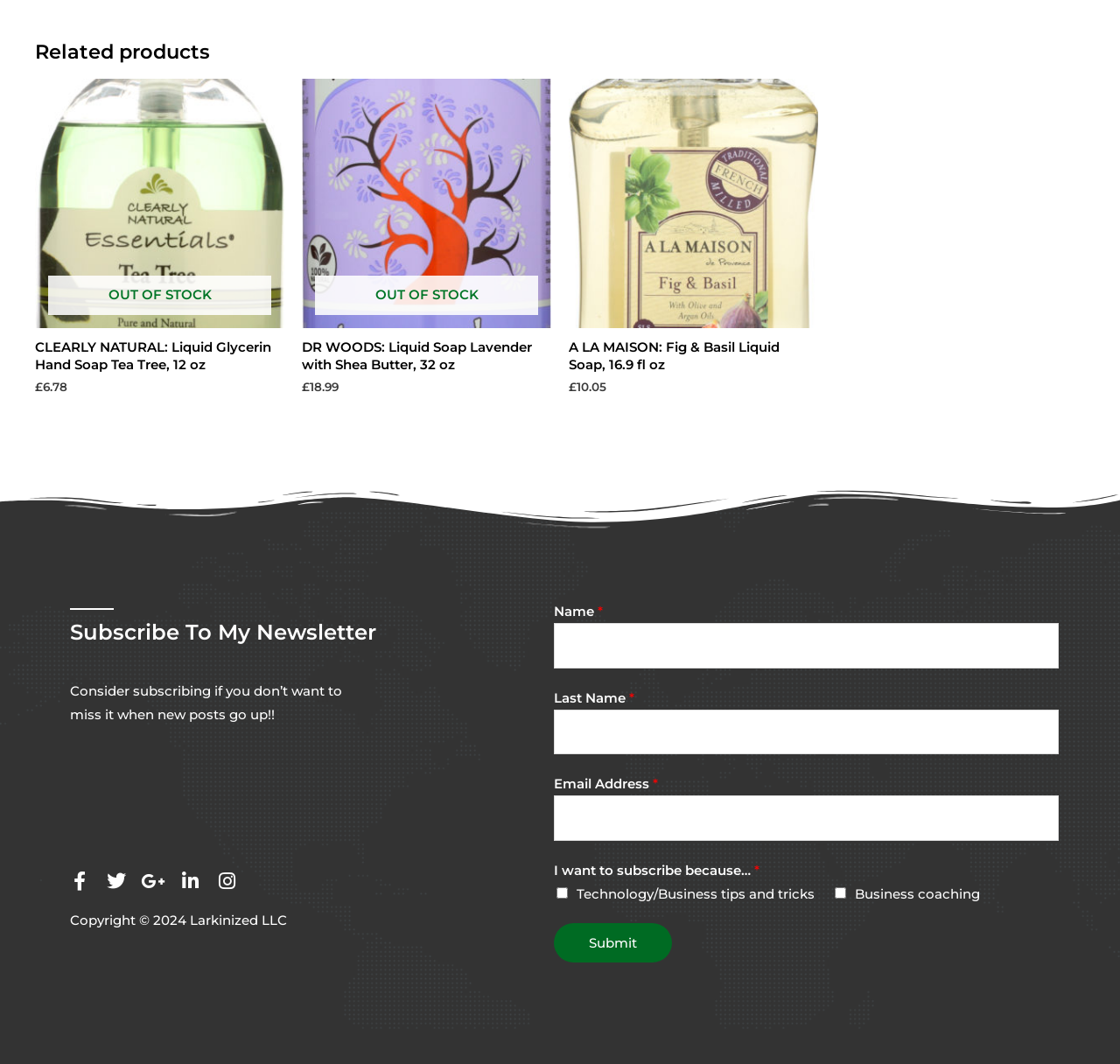Determine the bounding box coordinates for the clickable element to execute this instruction: "Click the 'Submit' button". Provide the coordinates as four float numbers between 0 and 1, i.e., [left, top, right, bottom].

[0.495, 0.867, 0.6, 0.904]